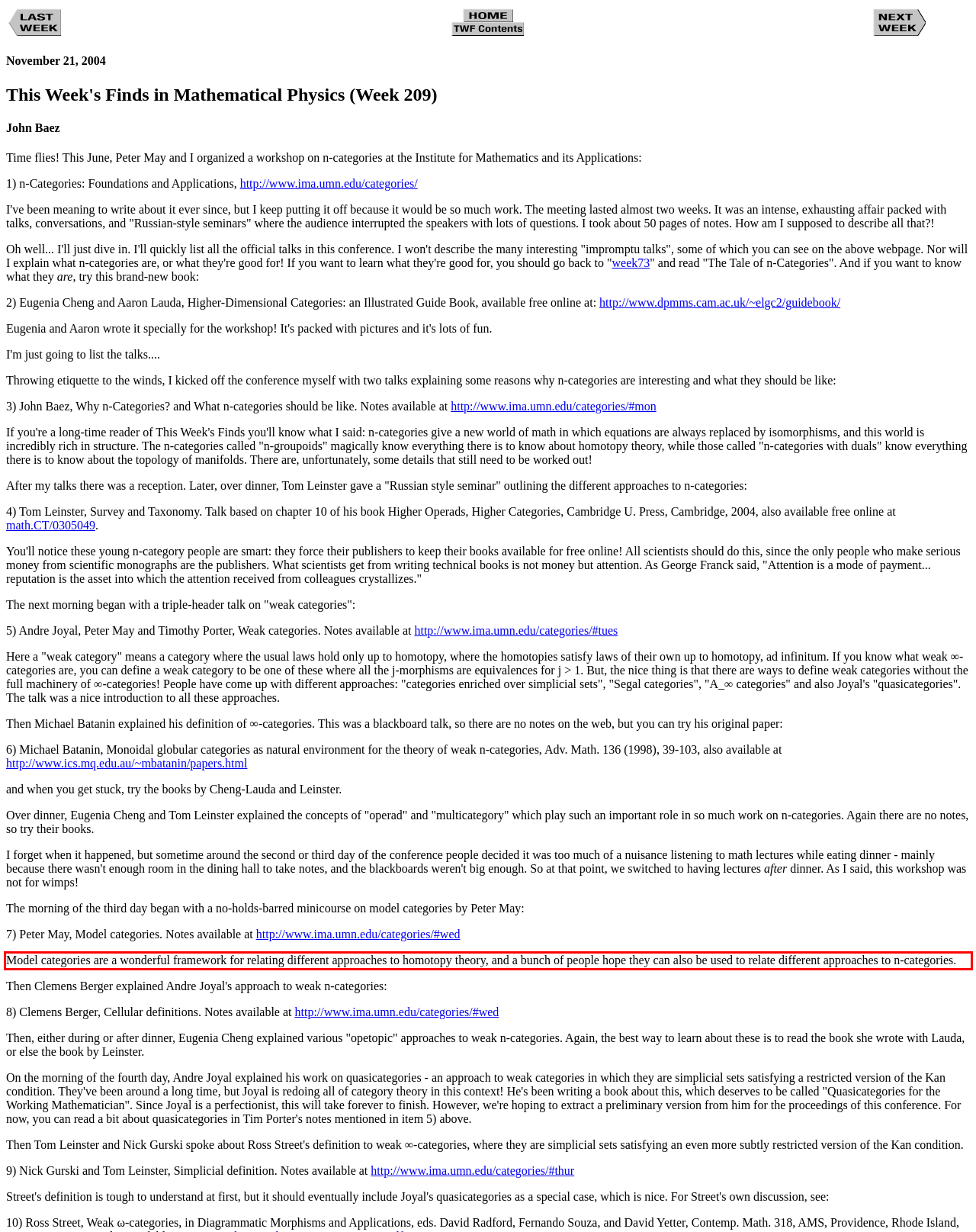Please extract the text content within the red bounding box on the webpage screenshot using OCR.

Model categories are a wonderful framework for relating different approaches to homotopy theory, and a bunch of people hope they can also be used to relate different approaches to n-categories.